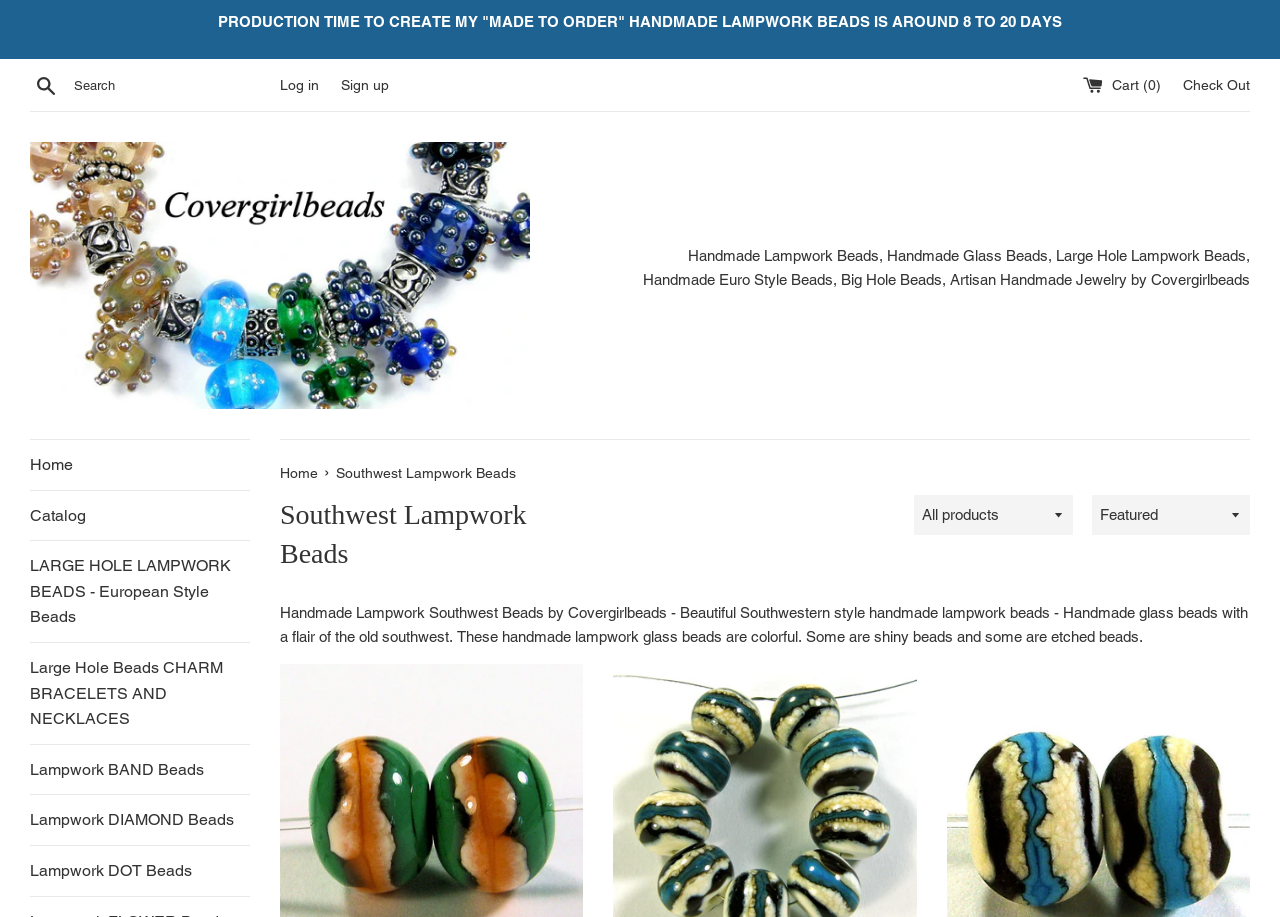Identify the bounding box coordinates of the element that should be clicked to fulfill this task: "Sort products by a specific option". The coordinates should be provided as four float numbers between 0 and 1, i.e., [left, top, right, bottom].

[0.853, 0.54, 0.977, 0.583]